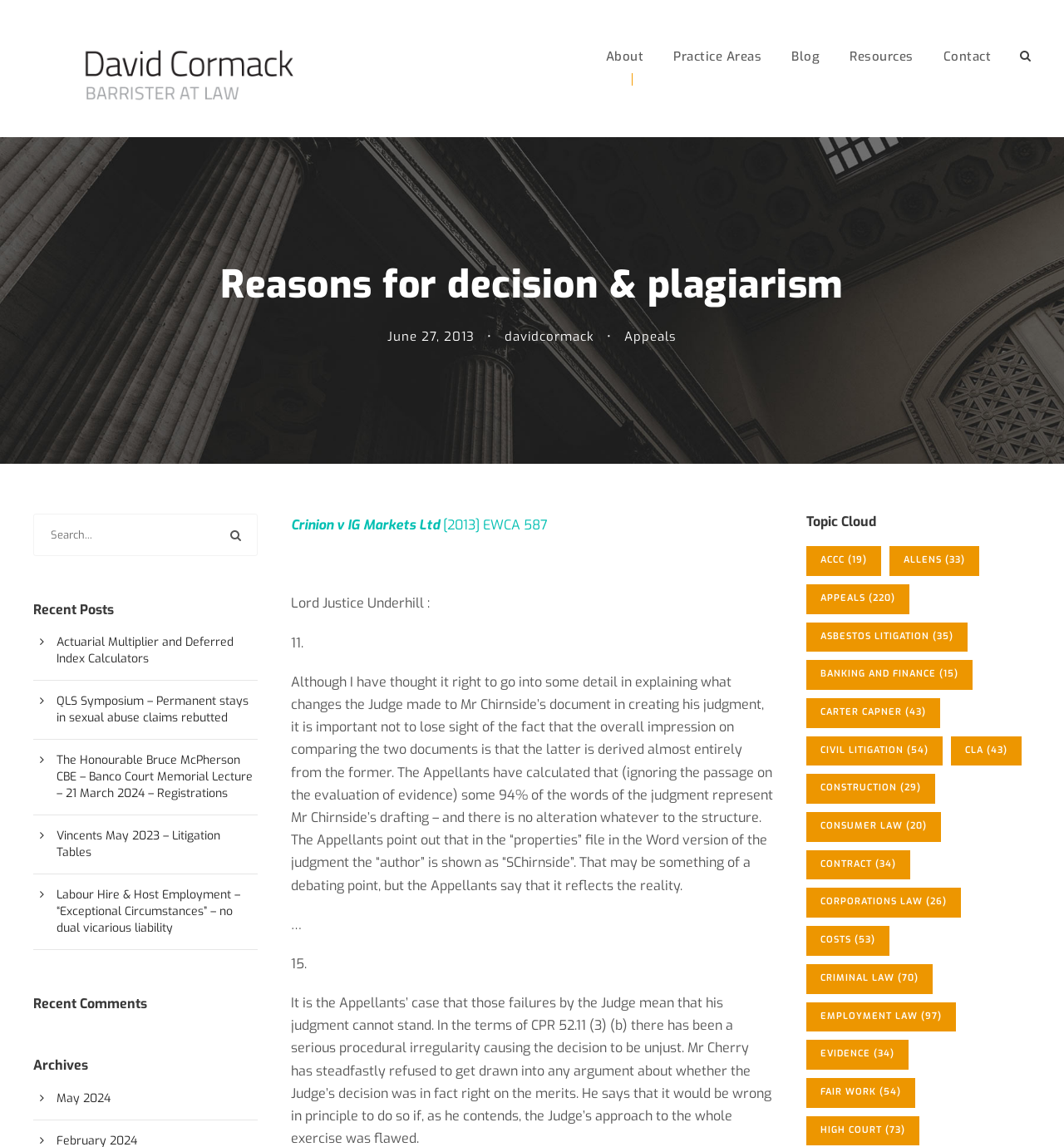Locate the bounding box coordinates of the area where you should click to accomplish the instruction: "Click the 'Appeals' link".

[0.587, 0.286, 0.636, 0.3]